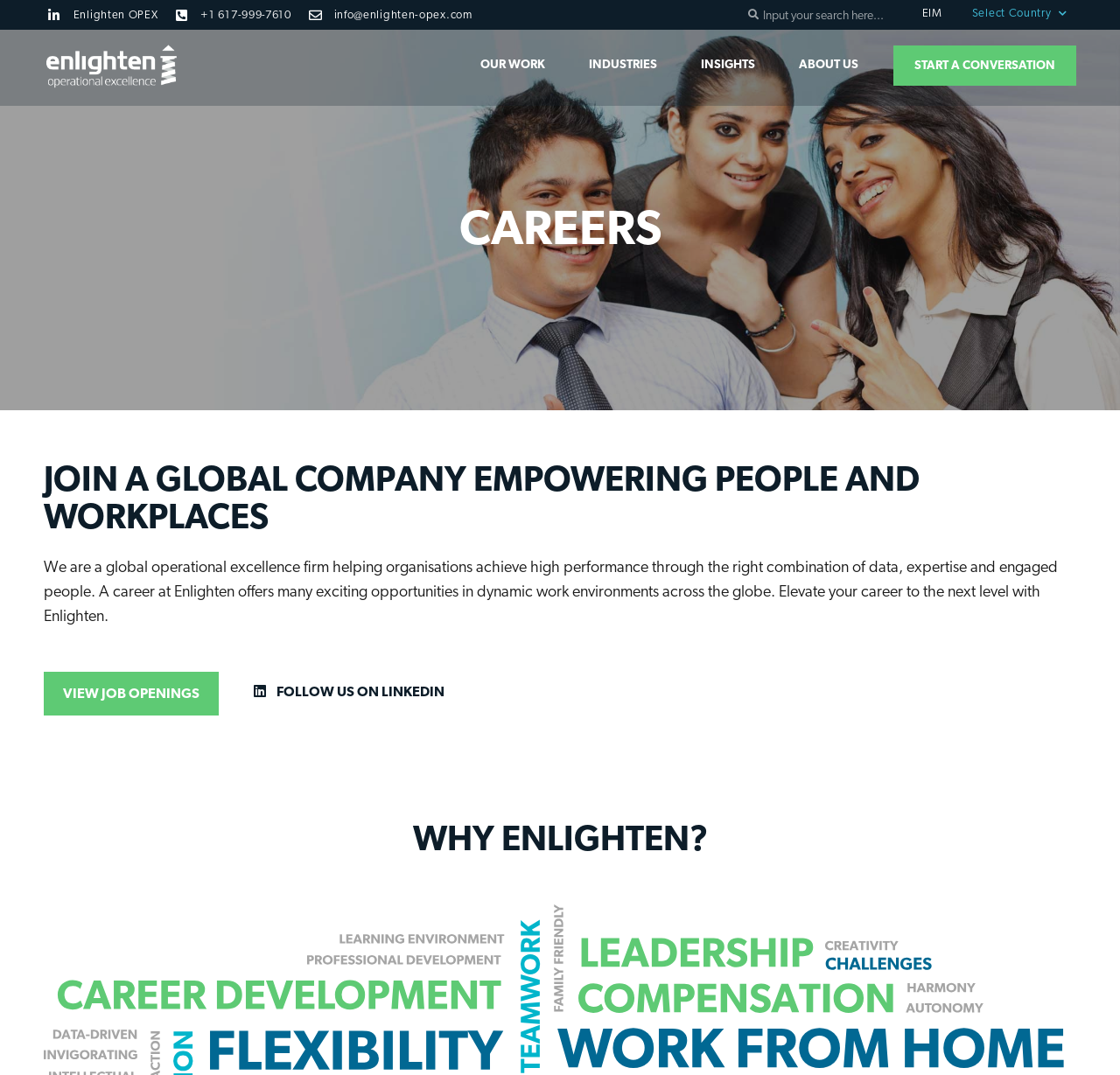Find the UI element described as: "Industries" and predict its bounding box coordinates. Ensure the coordinates are four float numbers between 0 and 1, [left, top, right, bottom].

[0.526, 0.049, 0.587, 0.073]